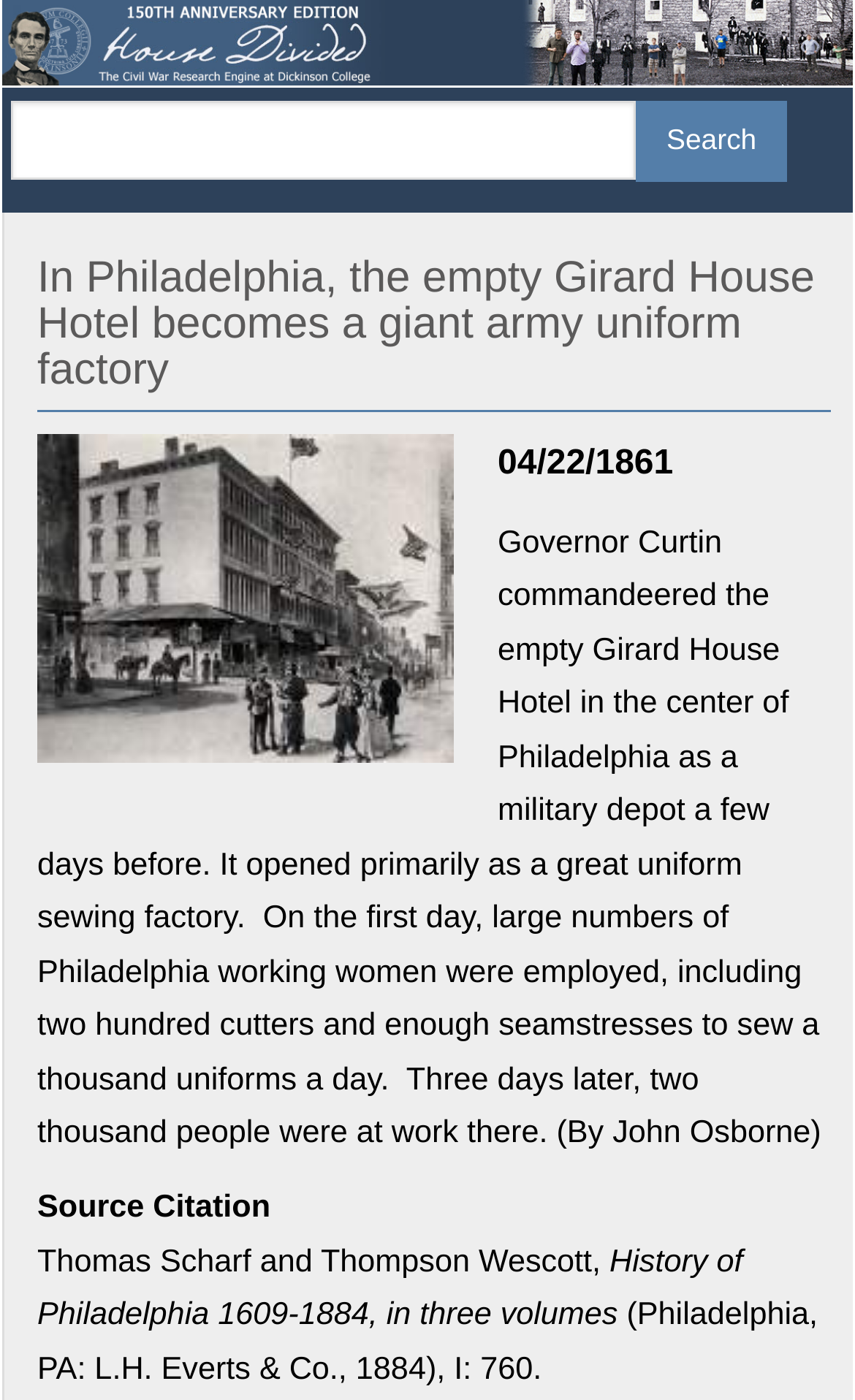Using the format (top-left x, top-left y, bottom-right x, bottom-right y), provide the bounding box coordinates for the described UI element. All values should be floating point numbers between 0 and 1: name="search_api_fulltext"

[0.012, 0.072, 0.744, 0.128]